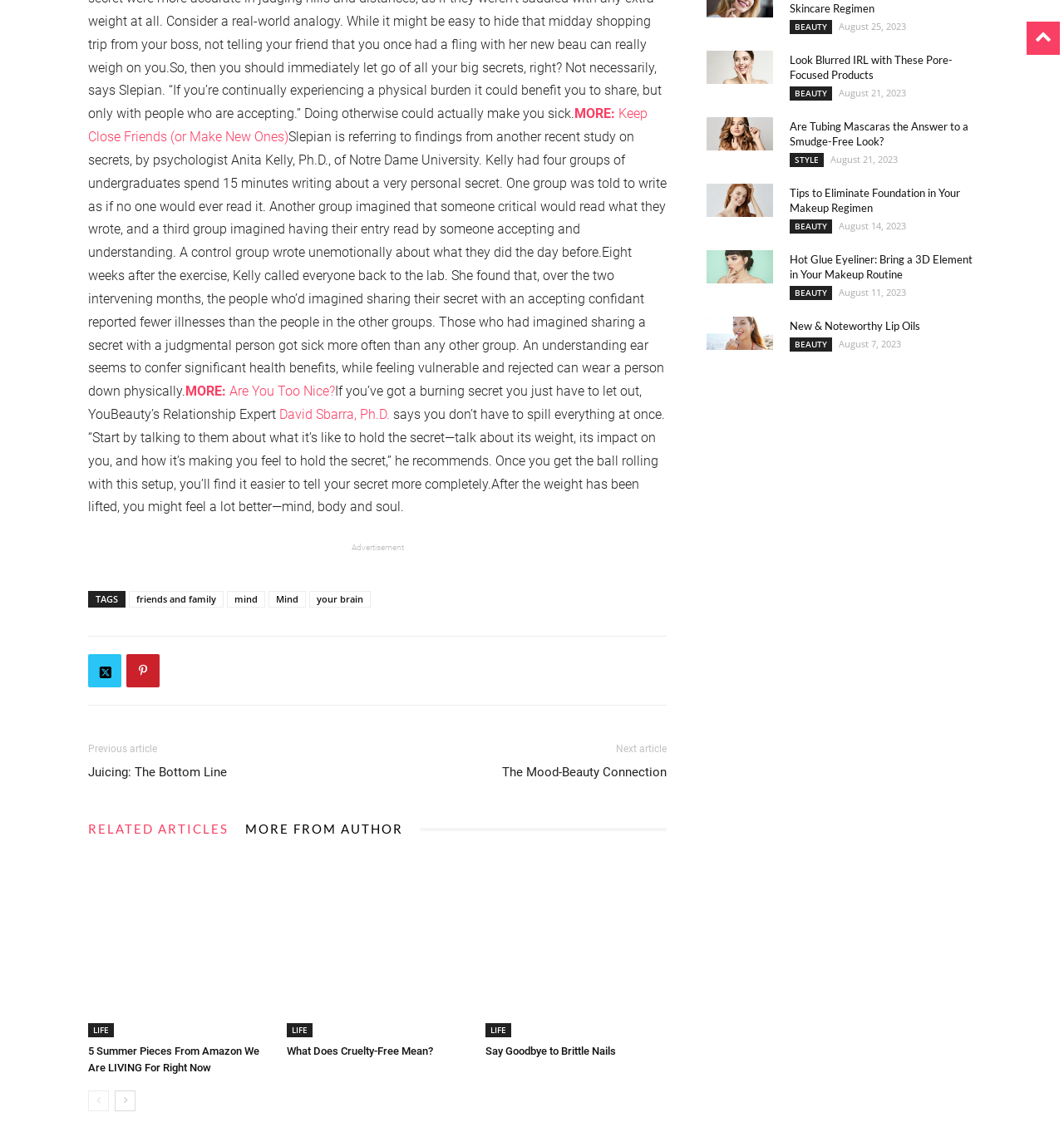Please provide a comprehensive answer to the question below using the information from the image: What is the purpose of the 'TAGS' section?

The 'TAGS' section appears to provide related topics or keywords associated with the article, such as 'friends and family', 'mind', and 'your brain', which can help readers find similar content or explore related interests.